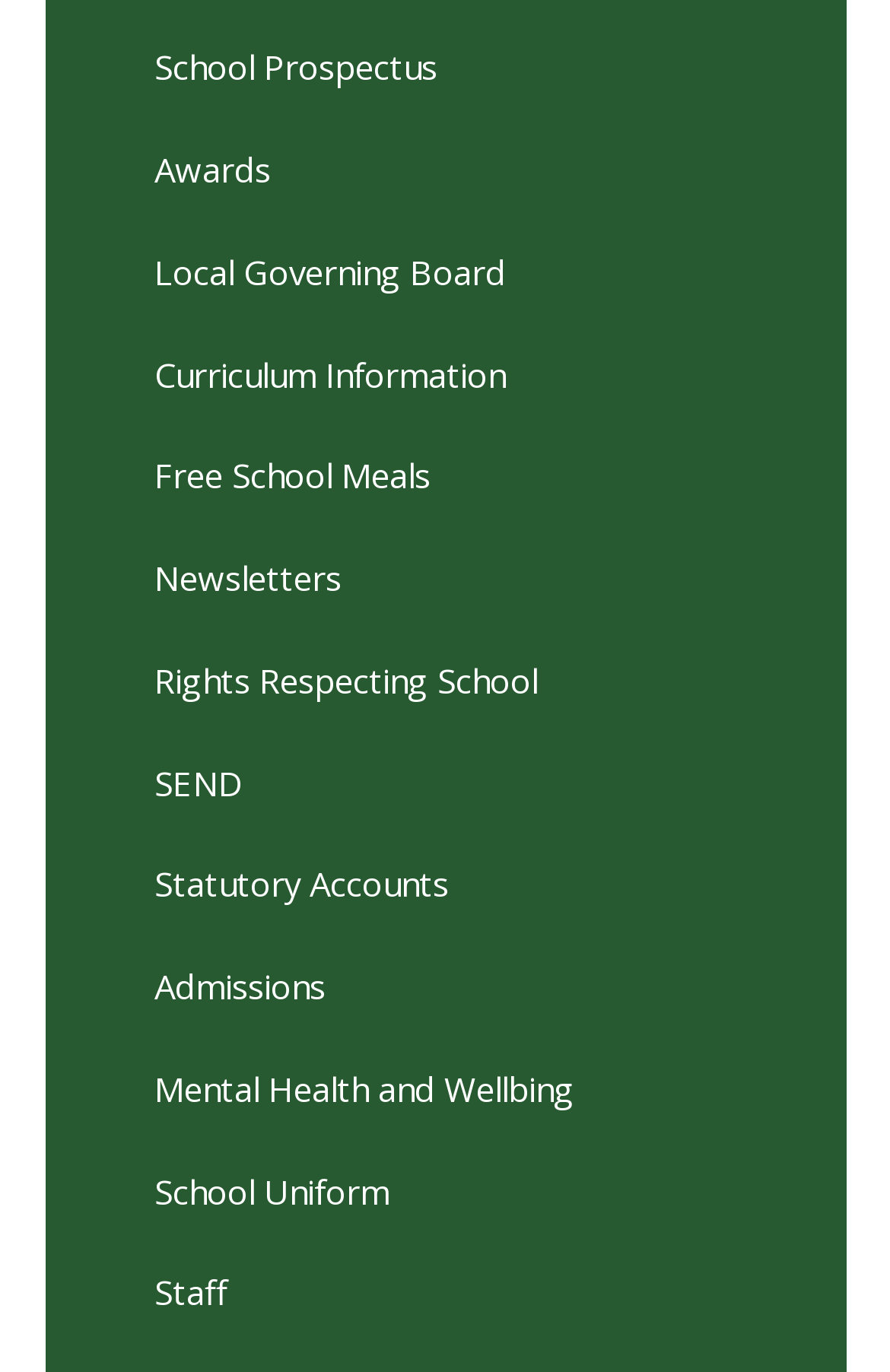Identify the bounding box coordinates of the specific part of the webpage to click to complete this instruction: "Explore Admissions".

[0.05, 0.683, 0.95, 0.757]